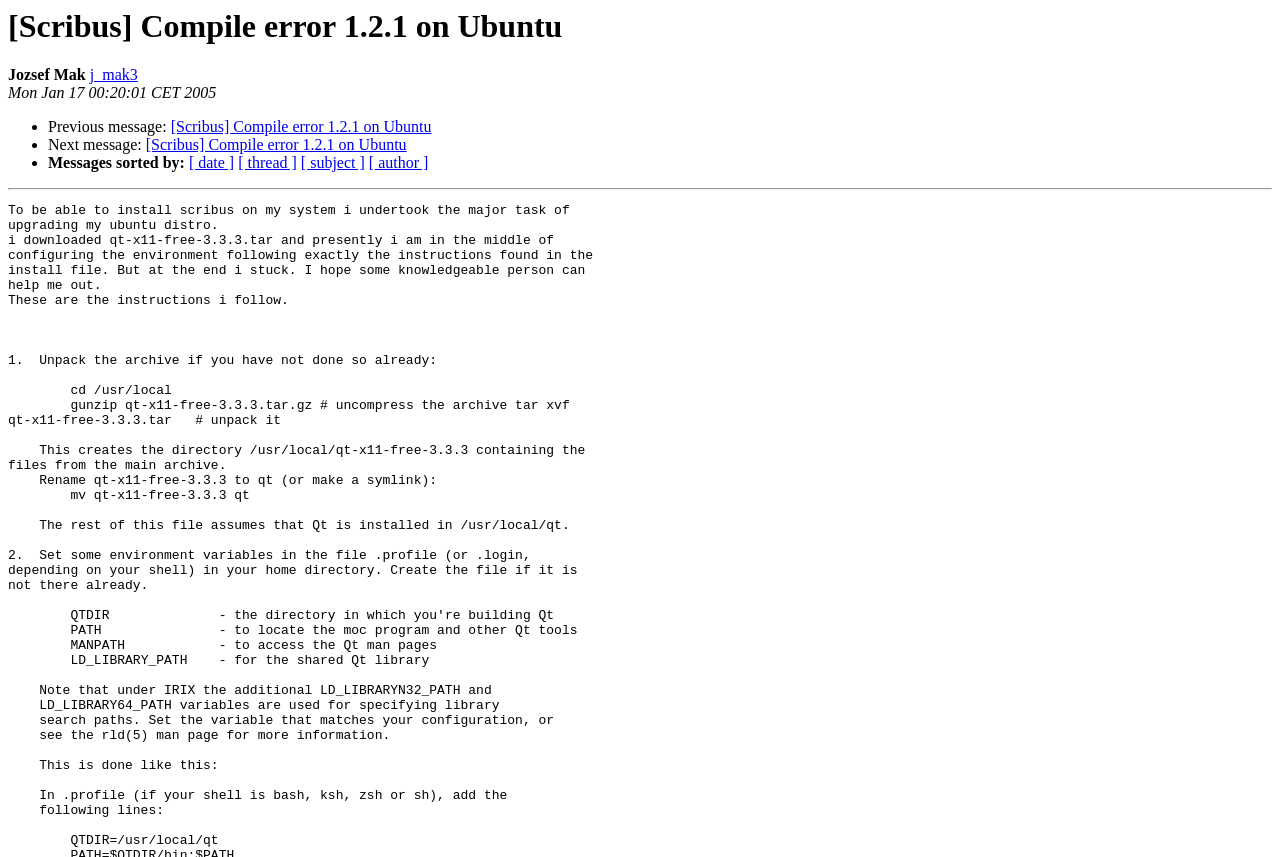Use one word or a short phrase to answer the question provided: 
Is there a separator on the webpage?

Yes